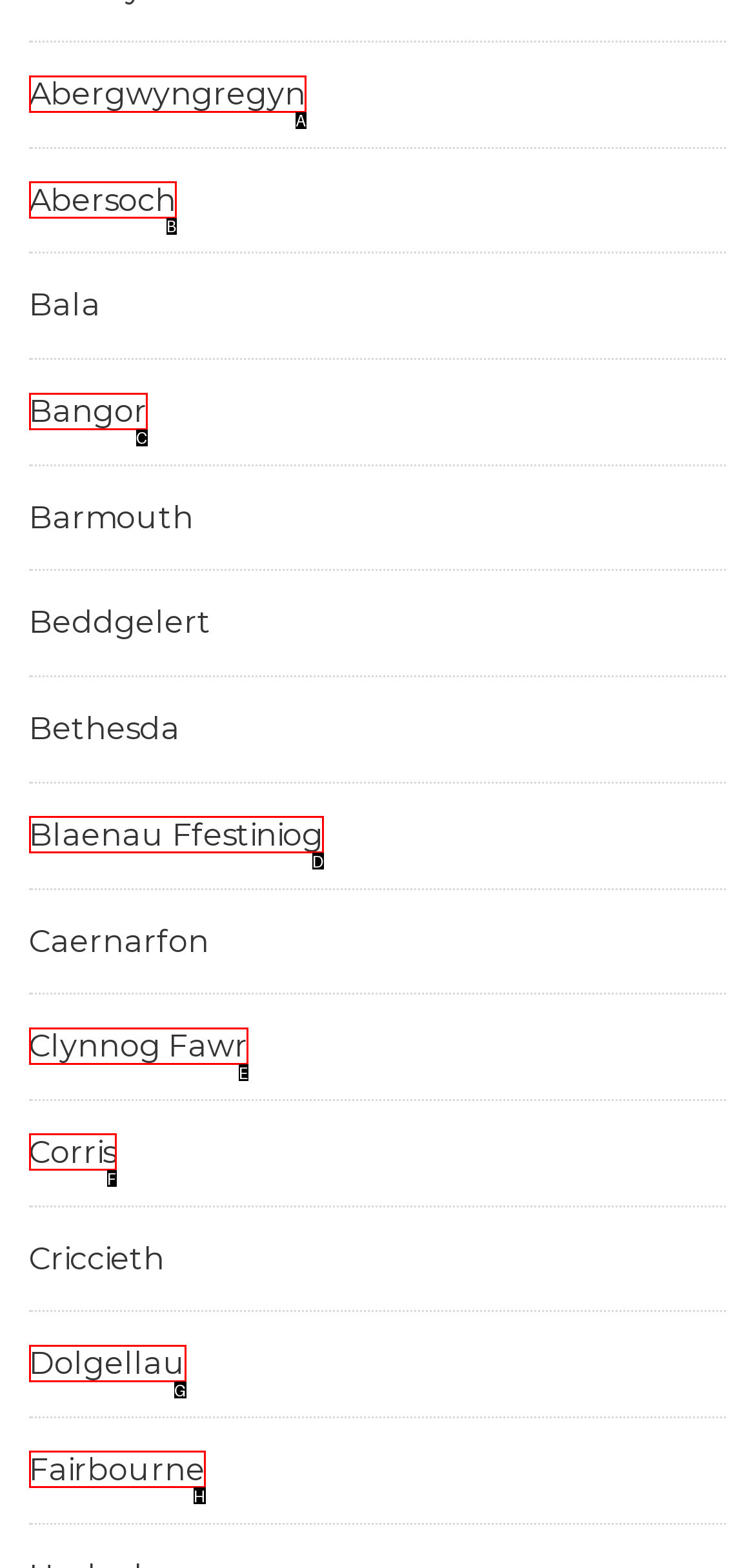Based on the element description: Blaenau Ffestiniog, choose the HTML element that matches best. Provide the letter of your selected option.

D